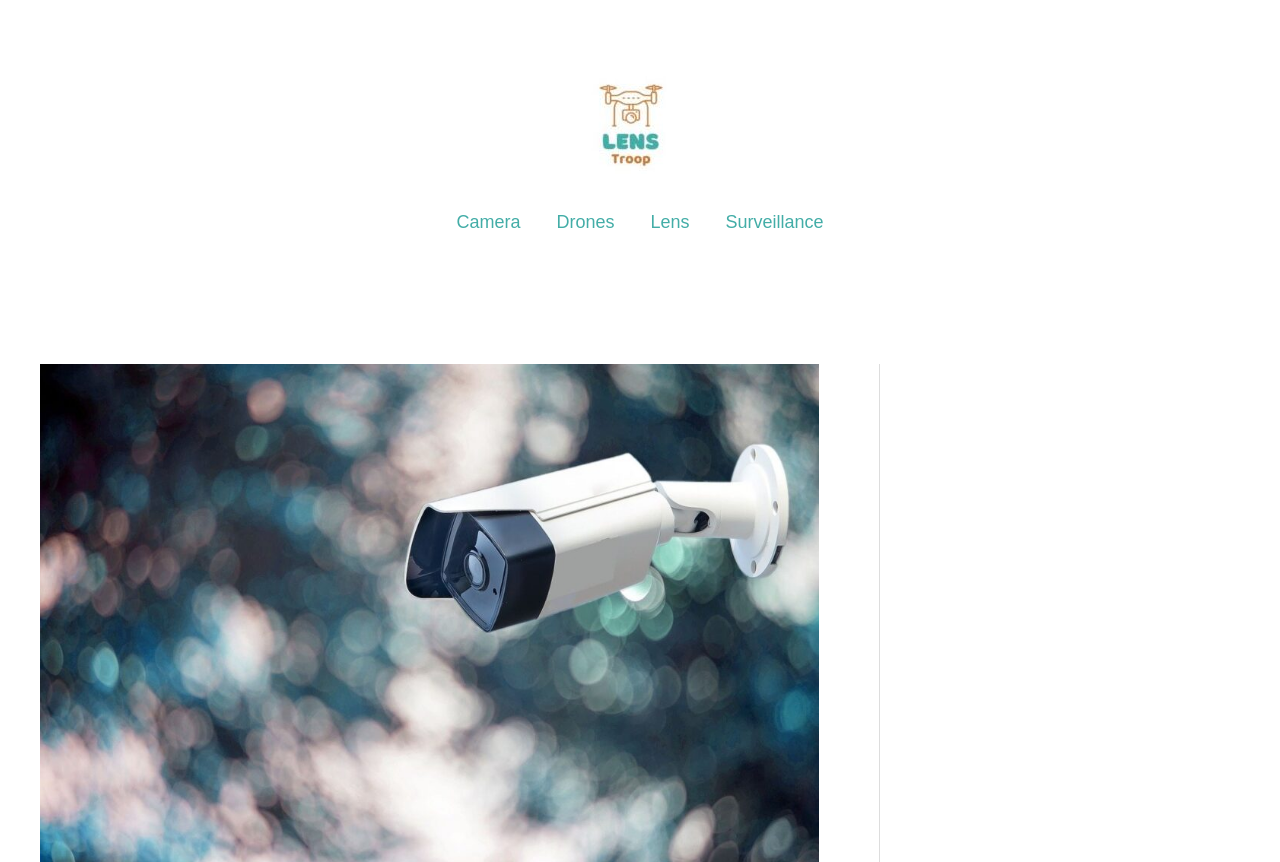Please determine the bounding box of the UI element that matches this description: alt="lenstroop". The coordinates should be given as (top-left x, top-left y, bottom-right x, bottom-right y), with all values between 0 and 1.

[0.368, 0.127, 0.618, 0.151]